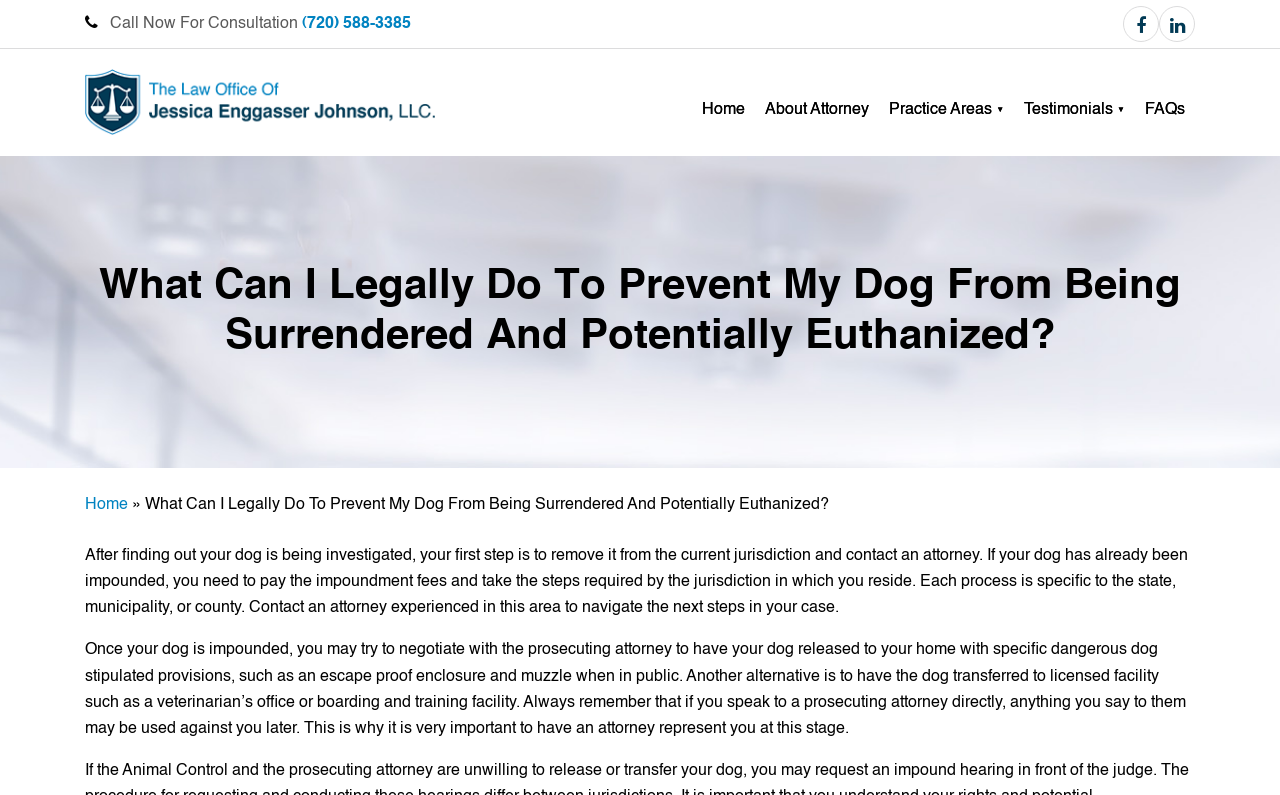Answer the following inquiry with a single word or phrase:
What should you do after finding out your dog is being investigated?

Remove it from the current jurisdiction and contact an attorney